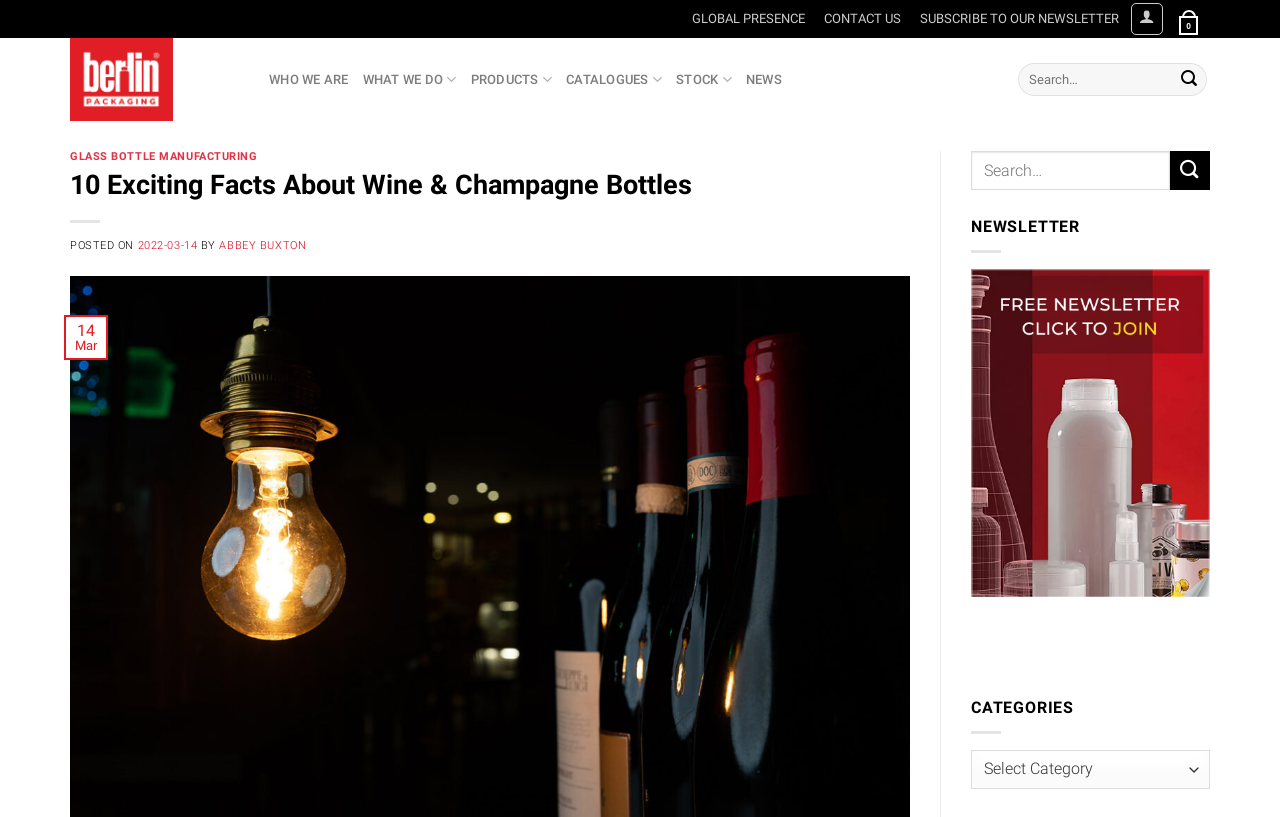How many search boxes are on the page?
Could you answer the question with a detailed and thorough explanation?

I found two search boxes on the page, one in the top menu and another in the middle of the page.